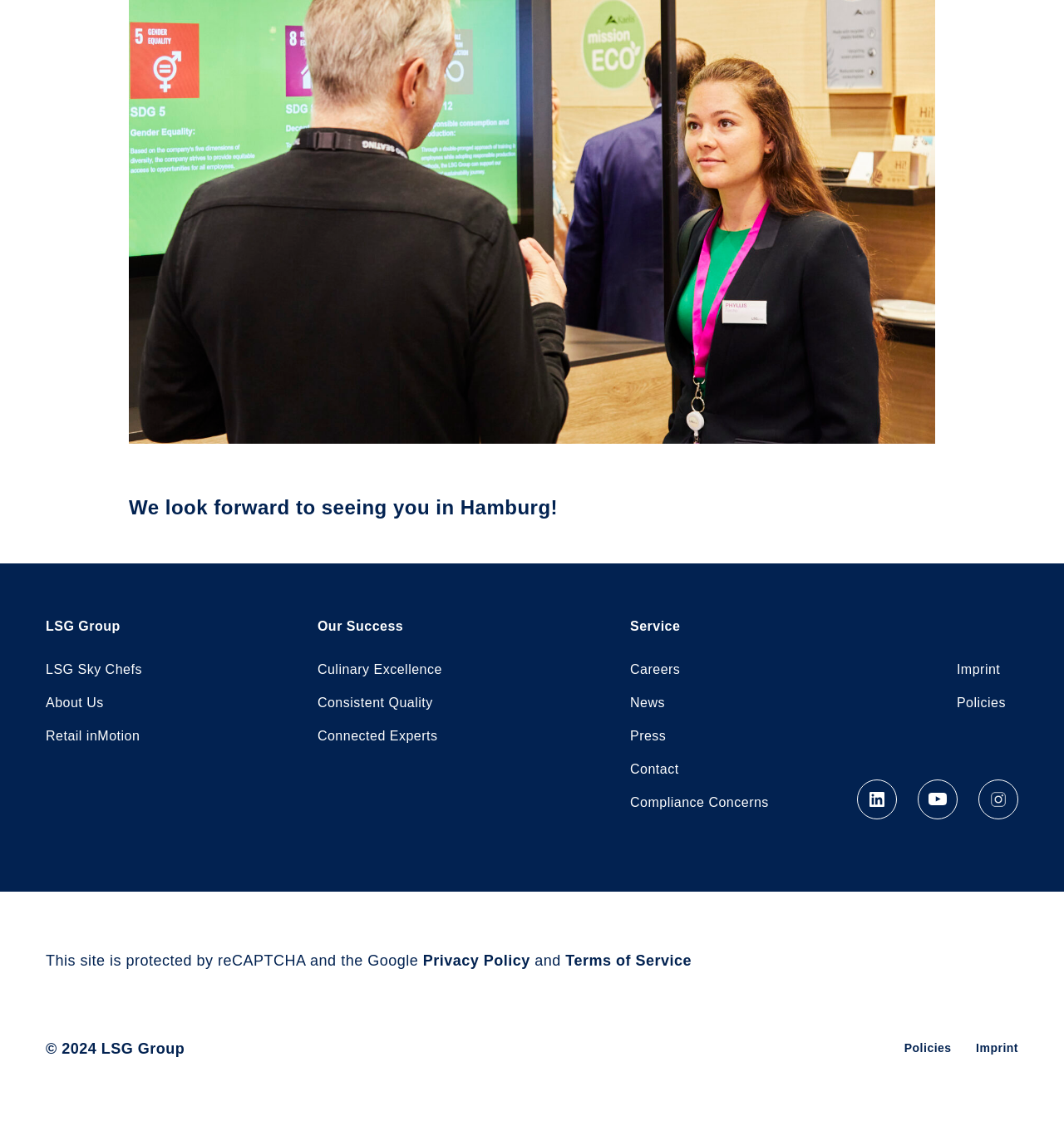Provide the bounding box coordinates of the HTML element this sentence describes: "Careers". The bounding box coordinates consist of four float numbers between 0 and 1, i.e., [left, top, right, bottom].

[0.592, 0.583, 0.639, 0.606]